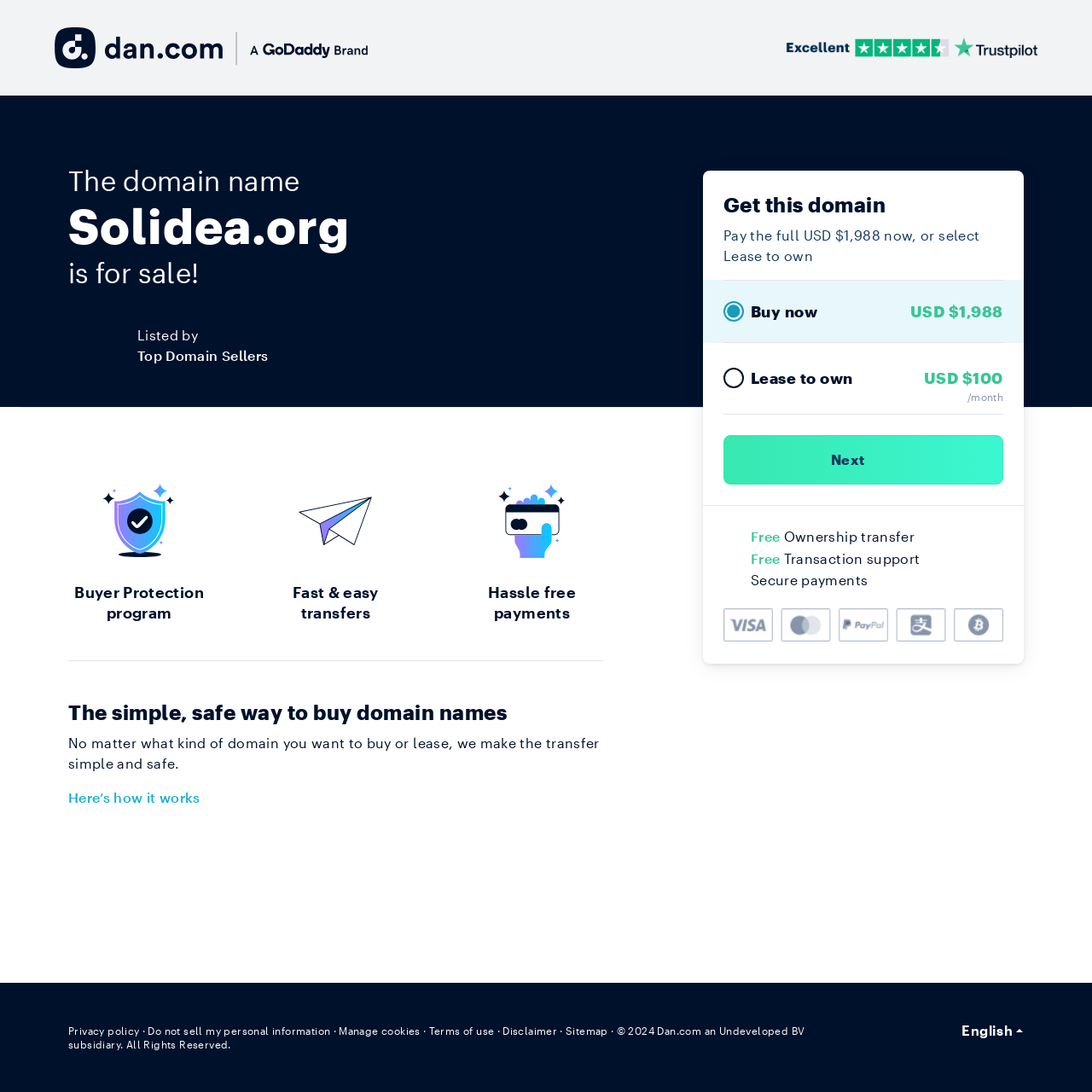Answer the following query concisely with a single word or phrase:
What is the name of the logo in the top right corner?

Trustpilot logo